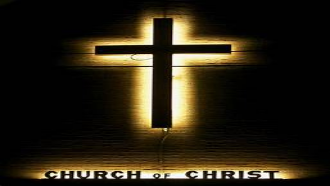Respond to the question below with a concise word or phrase:
What is the atmosphere reflected in the image?

Serene and reverent